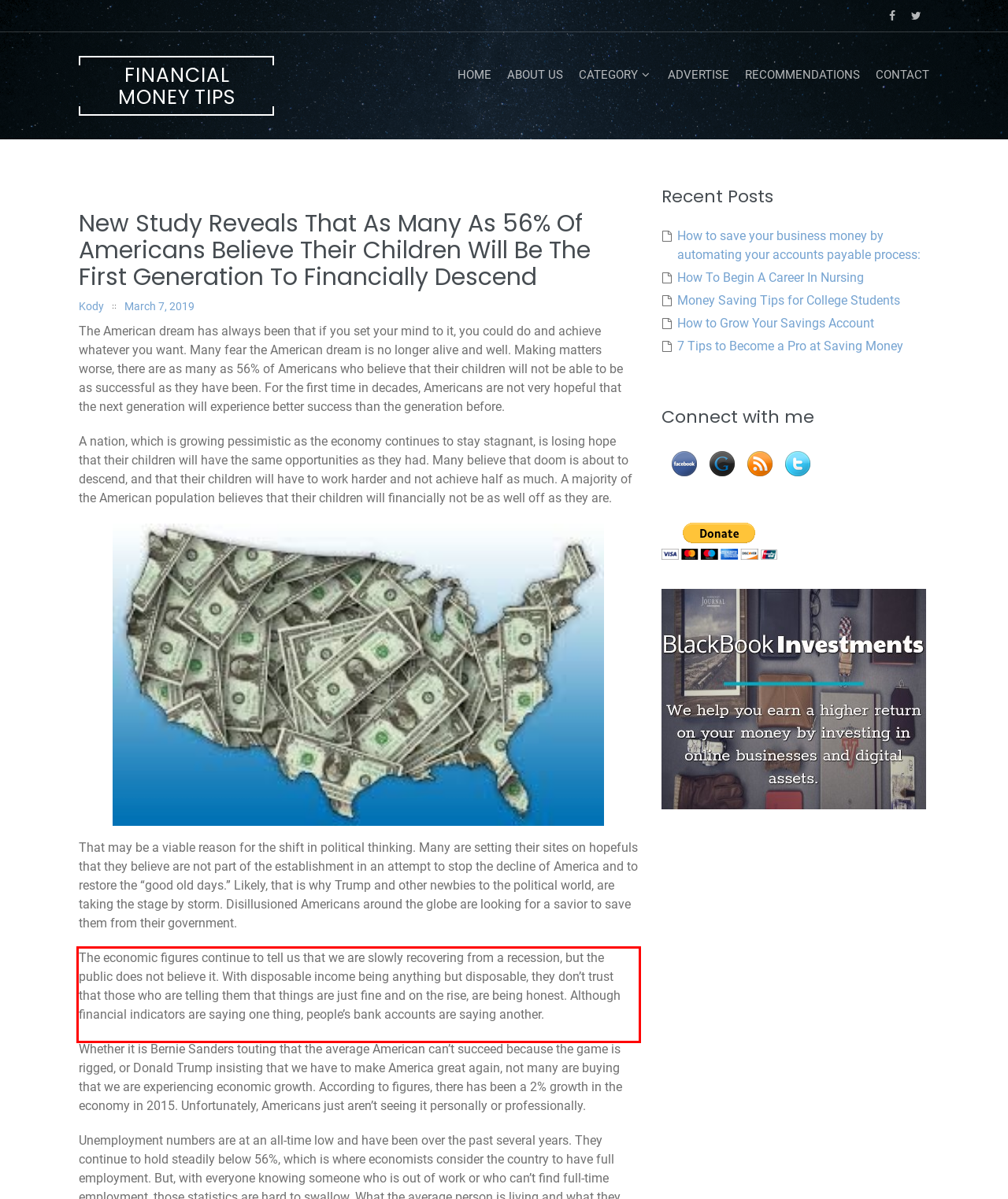In the given screenshot, locate the red bounding box and extract the text content from within it.

The economic figures continue to tell us that we are slowly recovering from a recession, but the public does not believe it. With disposable income being anything but disposable, they don’t trust that those who are telling them that things are just fine and on the rise, are being honest. Although financial indicators are saying one thing, people’s bank accounts are saying another.